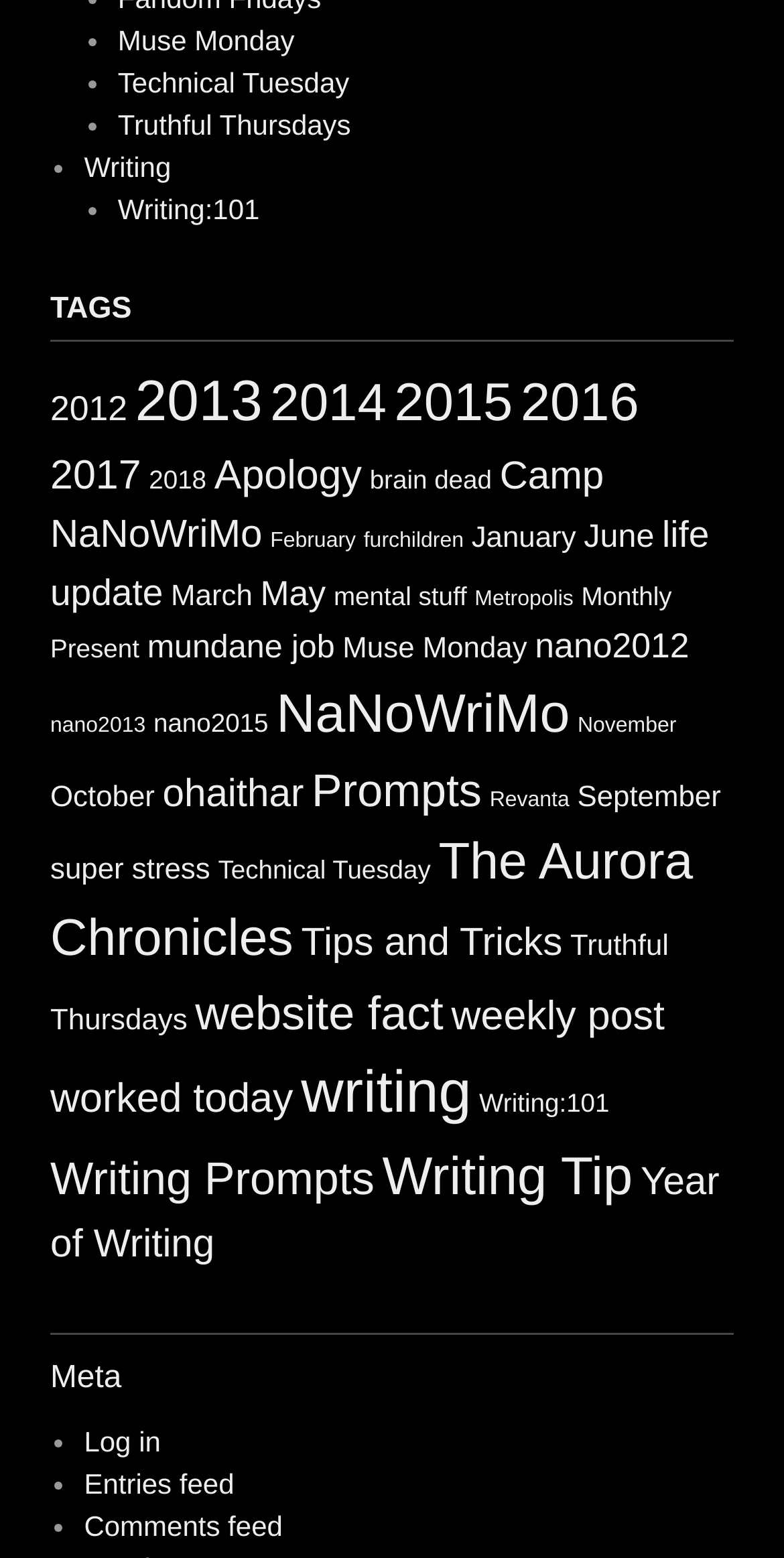Using the description: "Truthful Thursdays", determine the UI element's bounding box coordinates. Ensure the coordinates are in the format of four float numbers between 0 and 1, i.e., [left, top, right, bottom].

[0.064, 0.598, 0.853, 0.665]